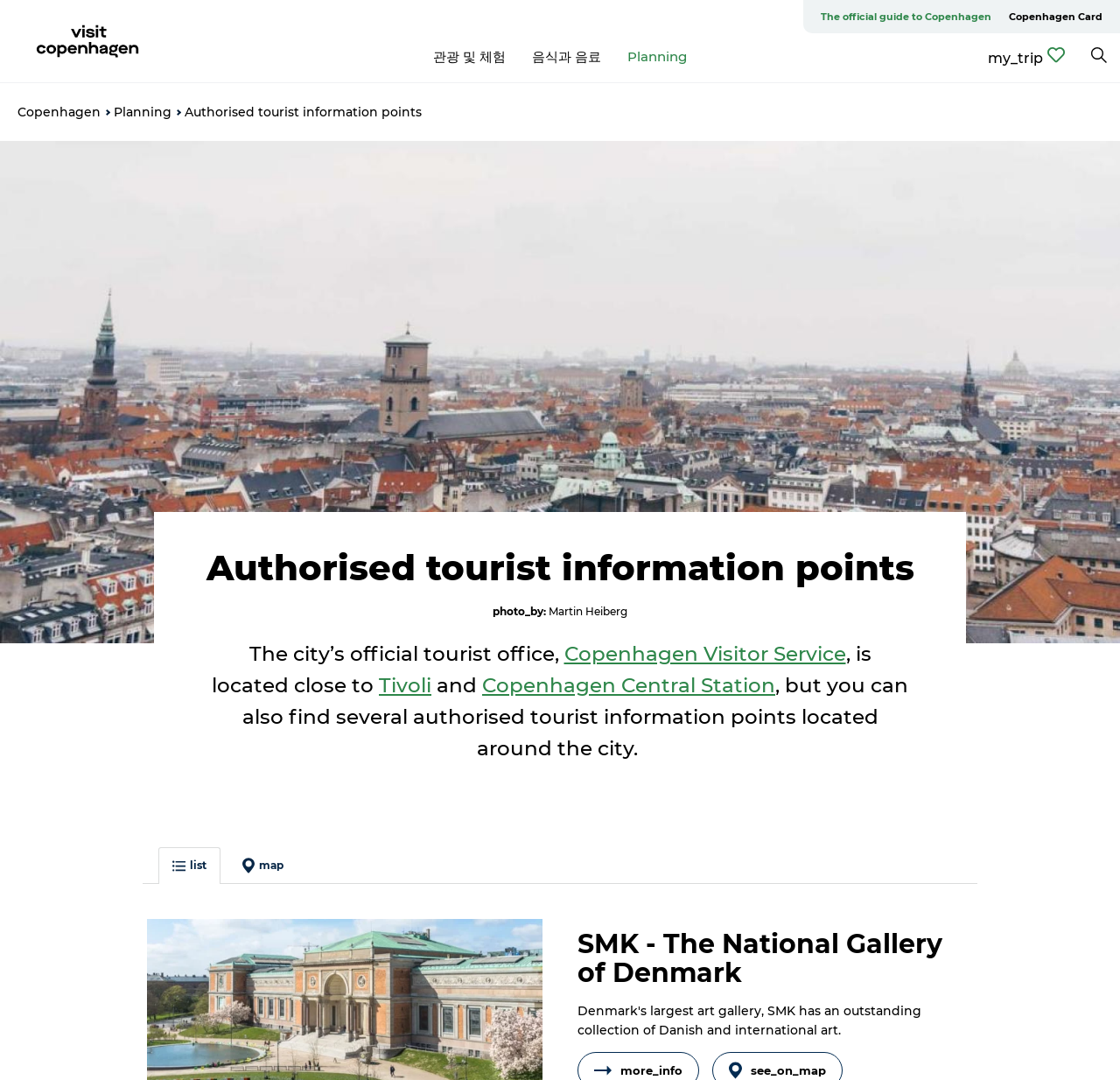Please provide the bounding box coordinates for the UI element as described: "The official guide to Copenhagen". The coordinates must be four floats between 0 and 1, represented as [left, top, right, bottom].

[0.725, 0.0, 0.893, 0.031]